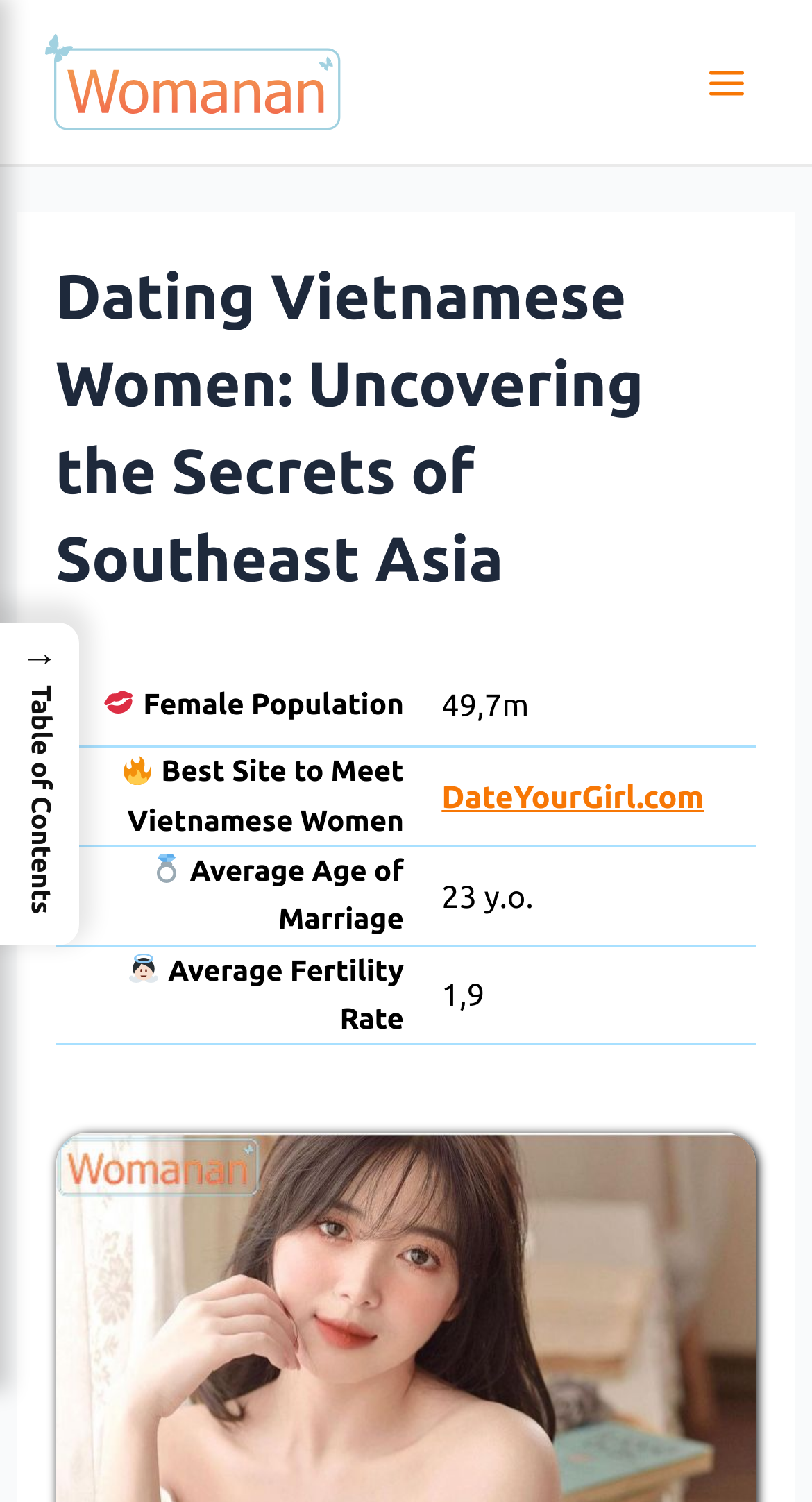Identify the bounding box for the UI element described as: "alt="Womanan.com"". The coordinates should be four float numbers between 0 and 1, i.e., [left, top, right, bottom].

[0.051, 0.041, 0.421, 0.064]